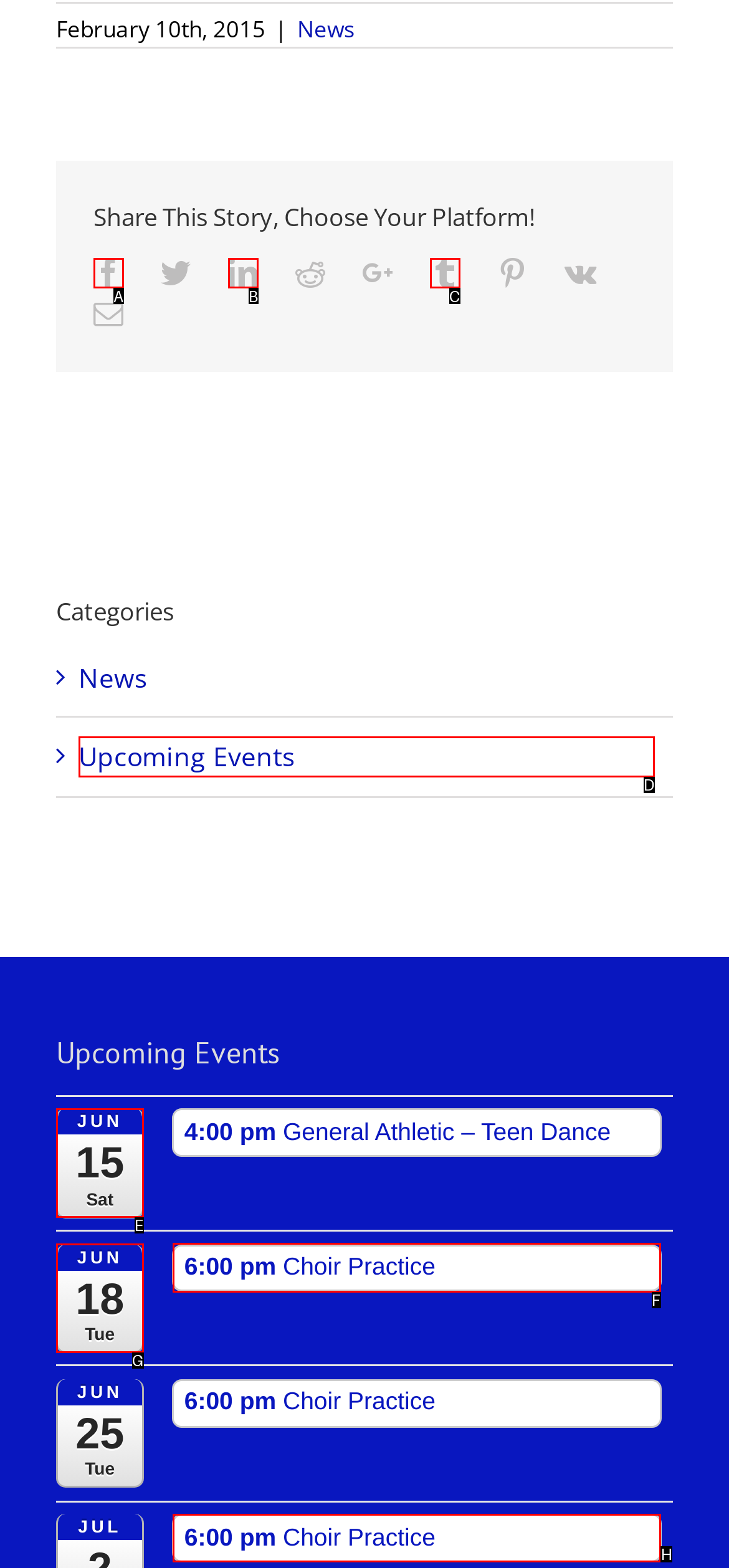For the task: View Choir Practice event on June 18th, specify the letter of the option that should be clicked. Answer with the letter only.

F